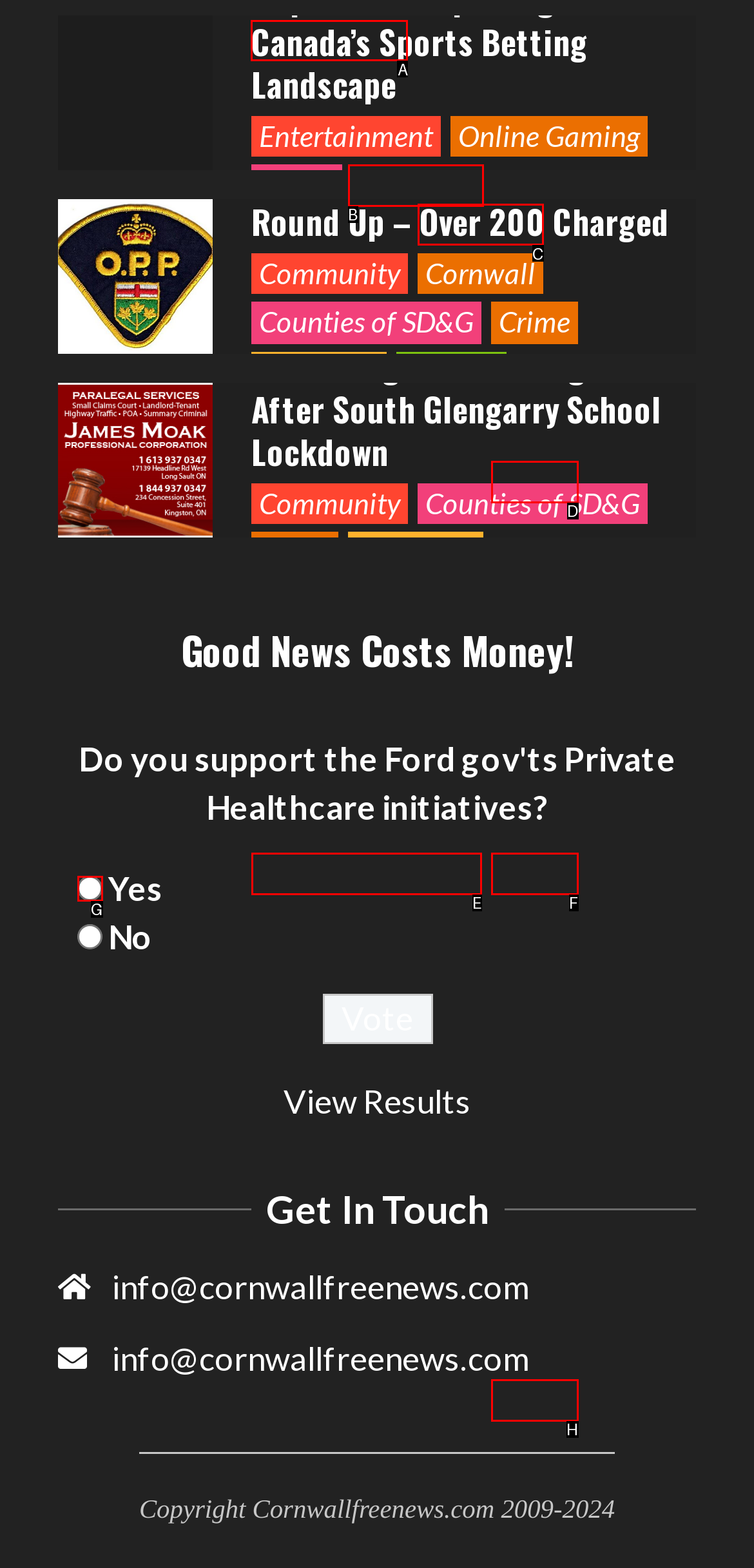Indicate which red-bounded element should be clicked to perform the task: Click on the 'Community' link Answer with the letter of the correct option.

A